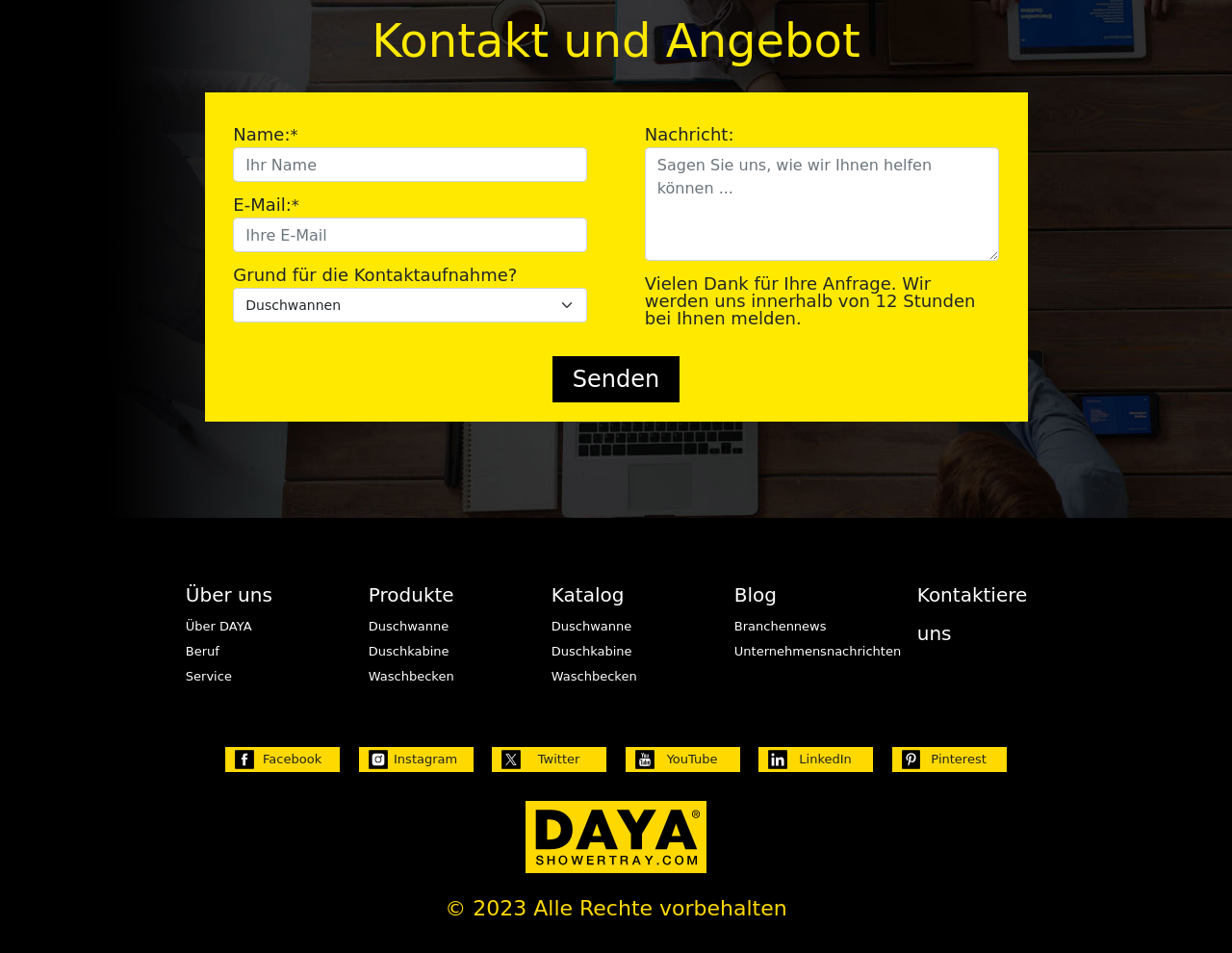What types of products does the company offer?
Provide a thorough and detailed answer to the question.

By examining the links on the webpage, I can see that the company offers products such as Duschwanne, Duschkabine, and Waschbecken, which are all related to bathroom fixtures and fittings.